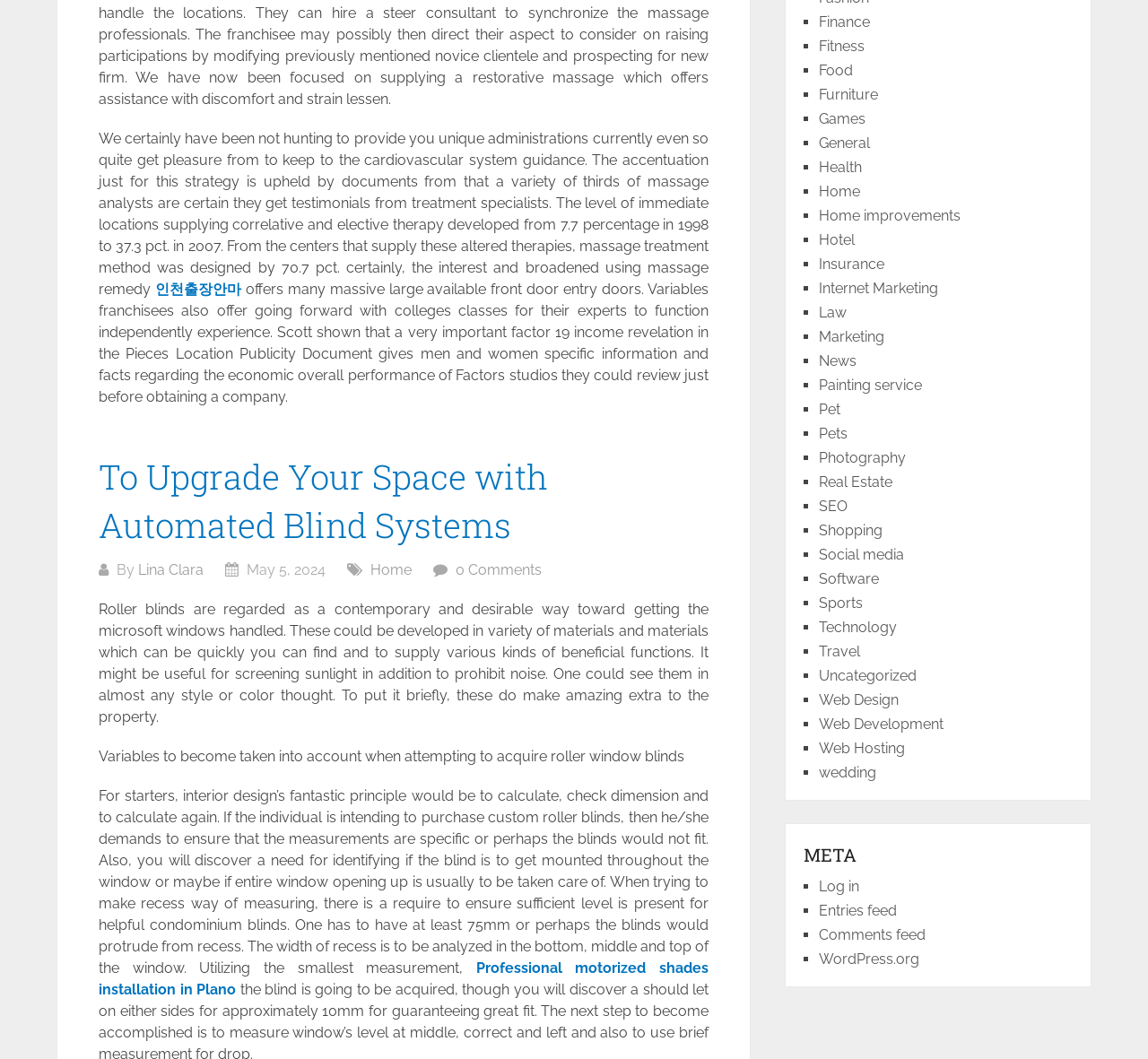Please provide the bounding box coordinates for the element that needs to be clicked to perform the instruction: "Read the article 'To Upgrade Your Space with Automated Blind Systems'". The coordinates must consist of four float numbers between 0 and 1, formatted as [left, top, right, bottom].

[0.086, 0.429, 0.477, 0.516]